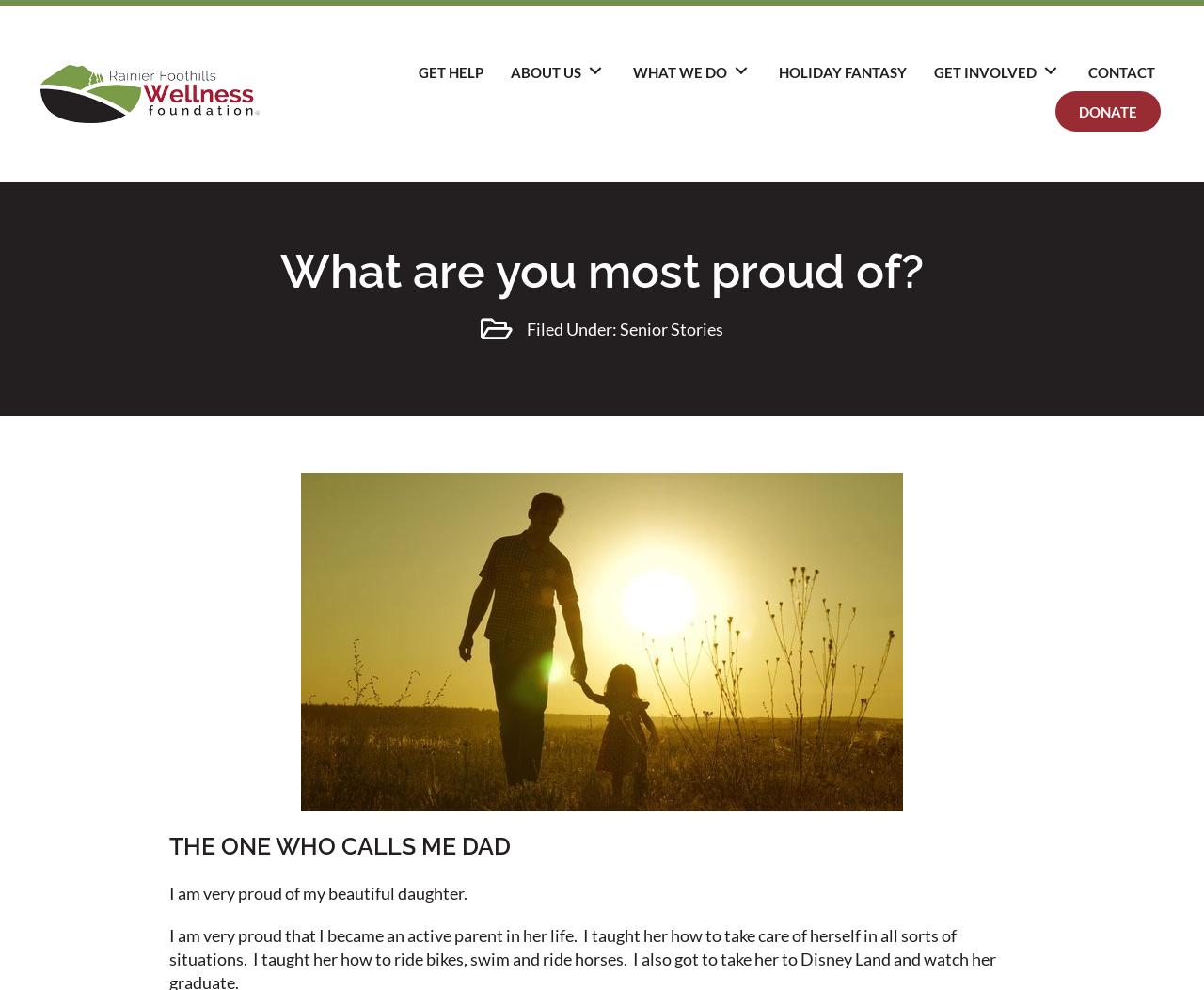Identify and provide the title of the webpage.

What are you most proud of?